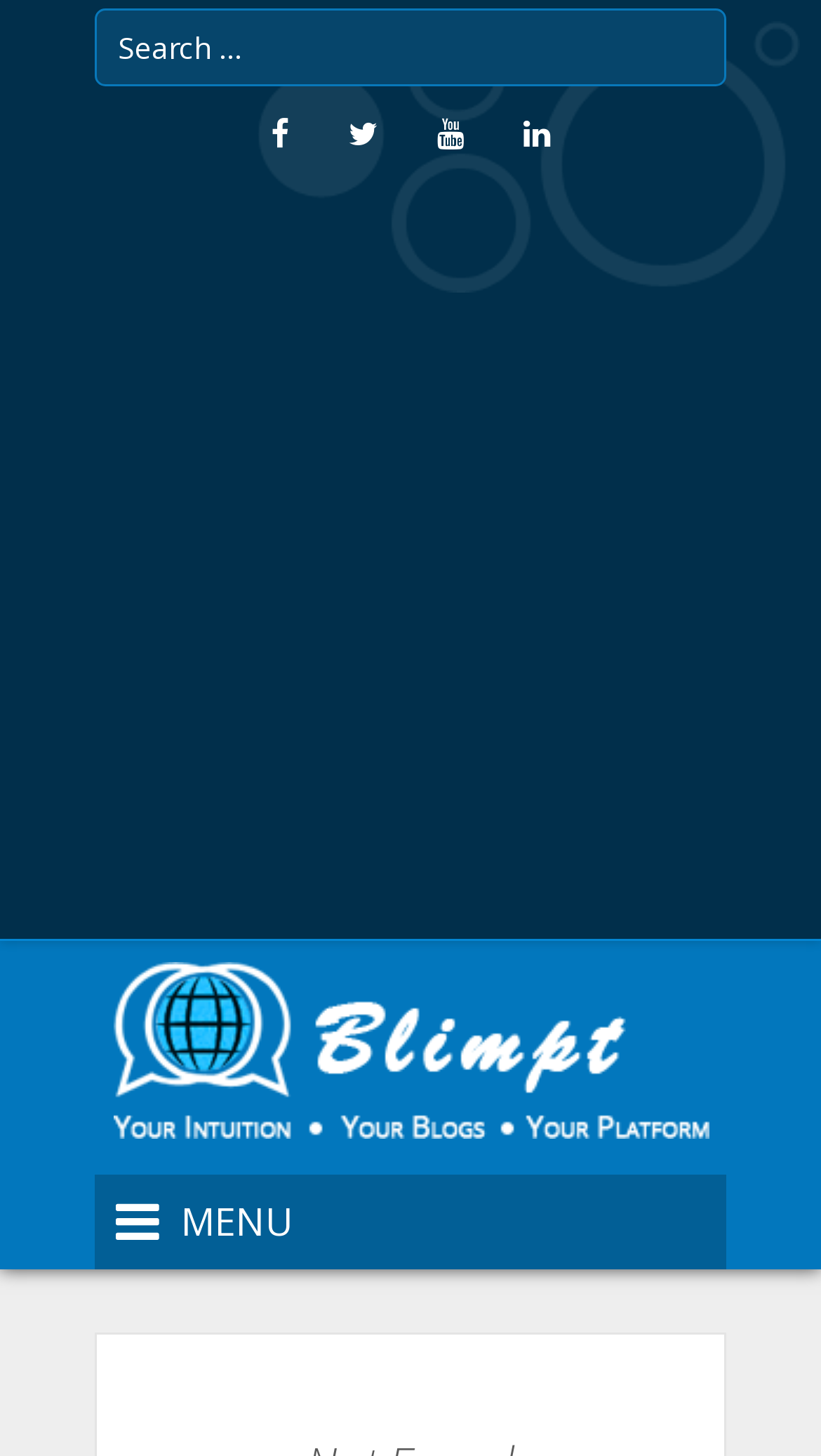Using the element description provided, determine the bounding box coordinates in the format (top-left x, top-left y, bottom-right x, bottom-right y). Ensure that all values are floating point numbers between 0 and 1. Element description: title="Blimpt"

[0.137, 0.705, 0.863, 0.733]